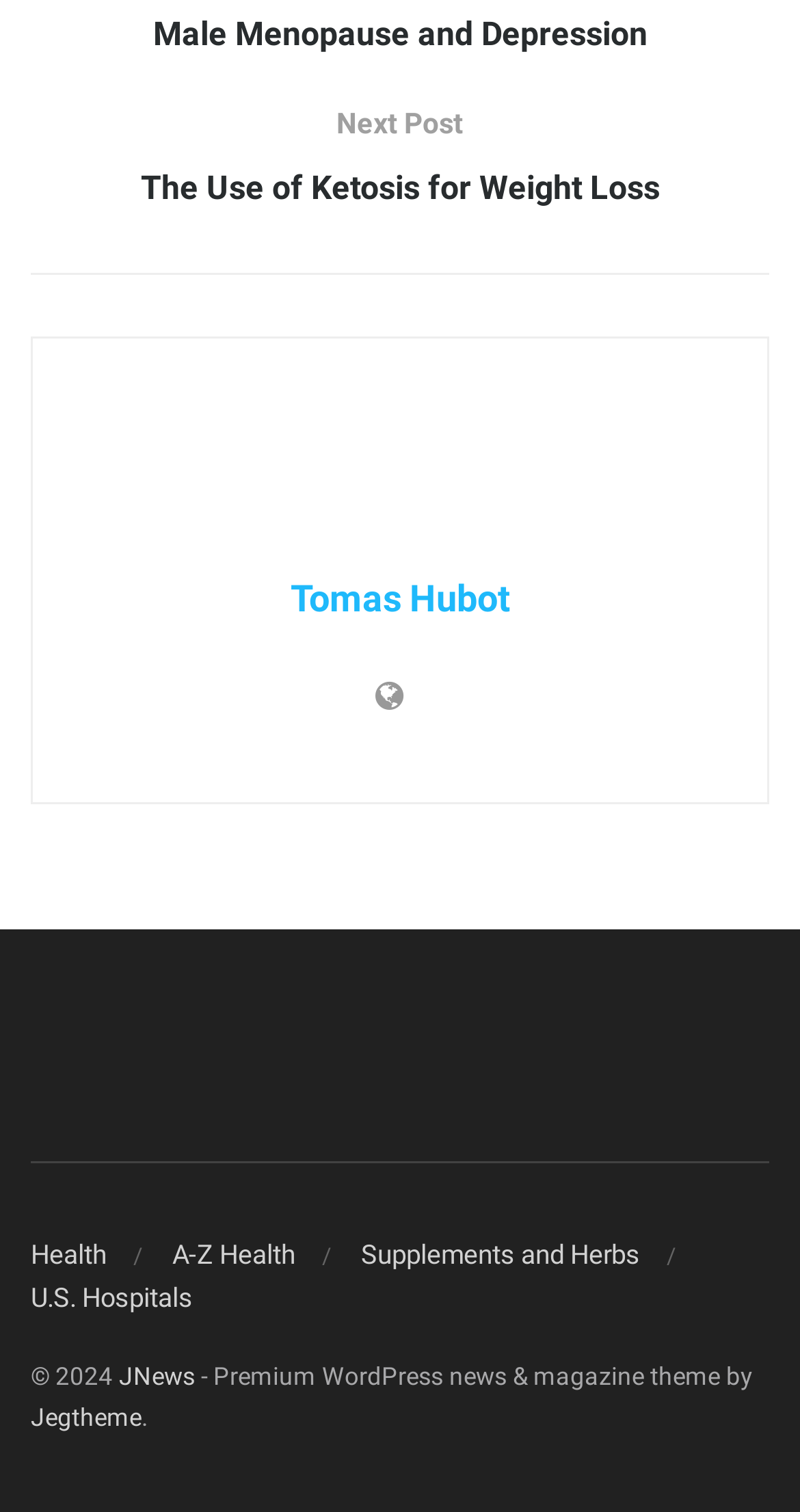What is the copyright year of this website?
From the image, respond using a single word or phrase.

2024